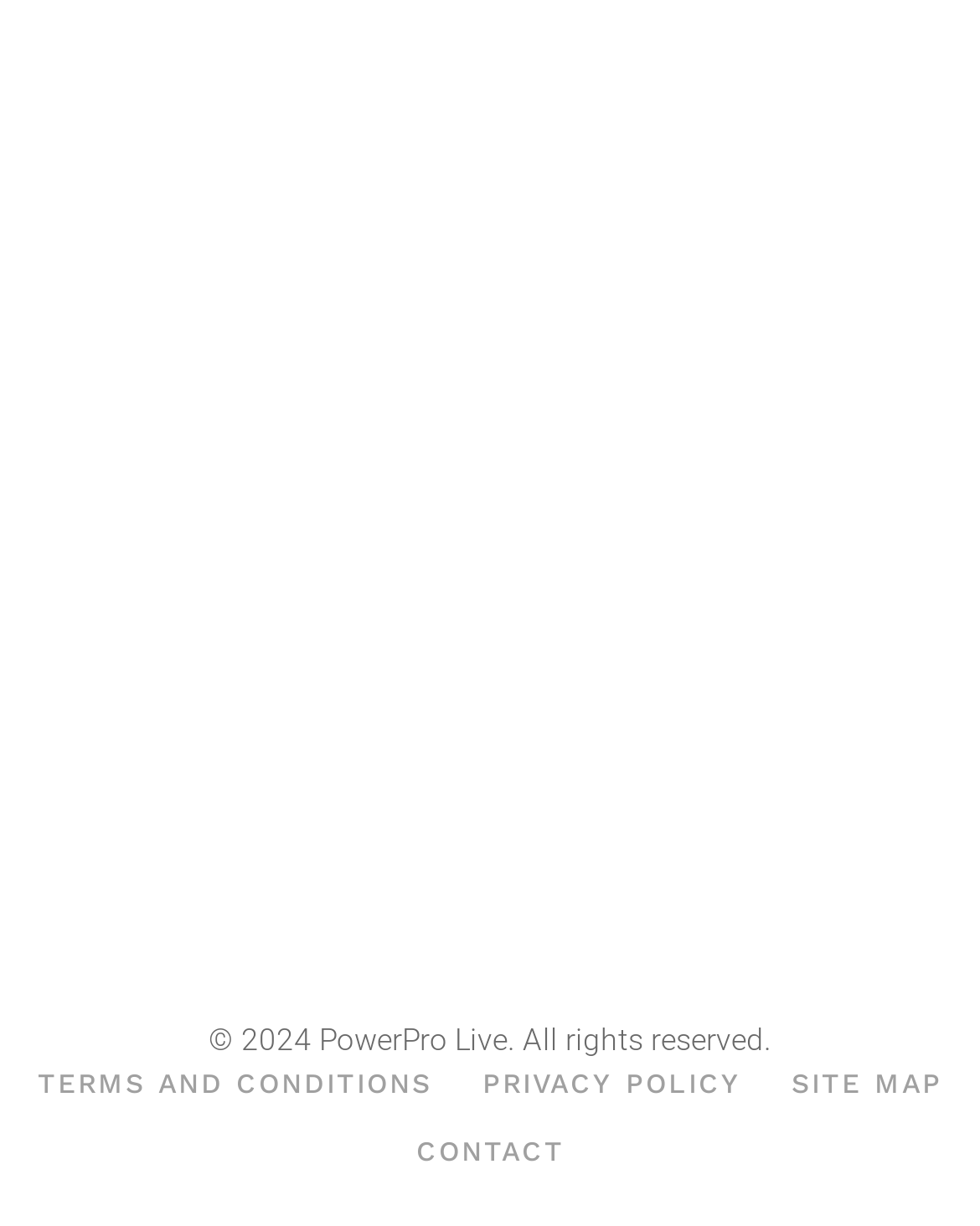How many links are there in the footer?
Based on the screenshot, provide your answer in one word or phrase.

5